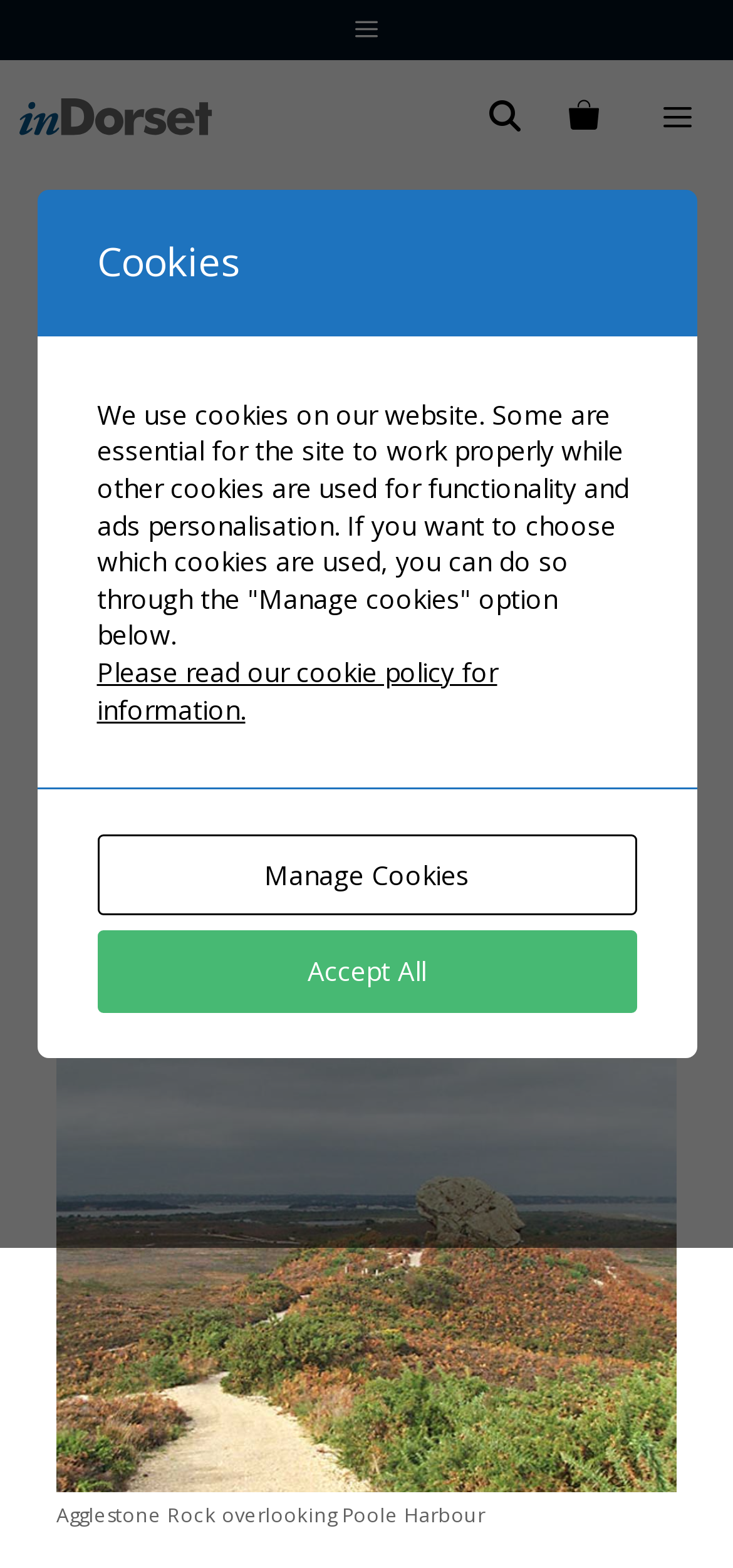Identify the bounding box for the UI element described as: "aria-label="Open Search Bar"". The coordinates should be four float numbers between 0 and 1, i.e., [left, top, right, bottom].

[0.631, 0.05, 0.745, 0.098]